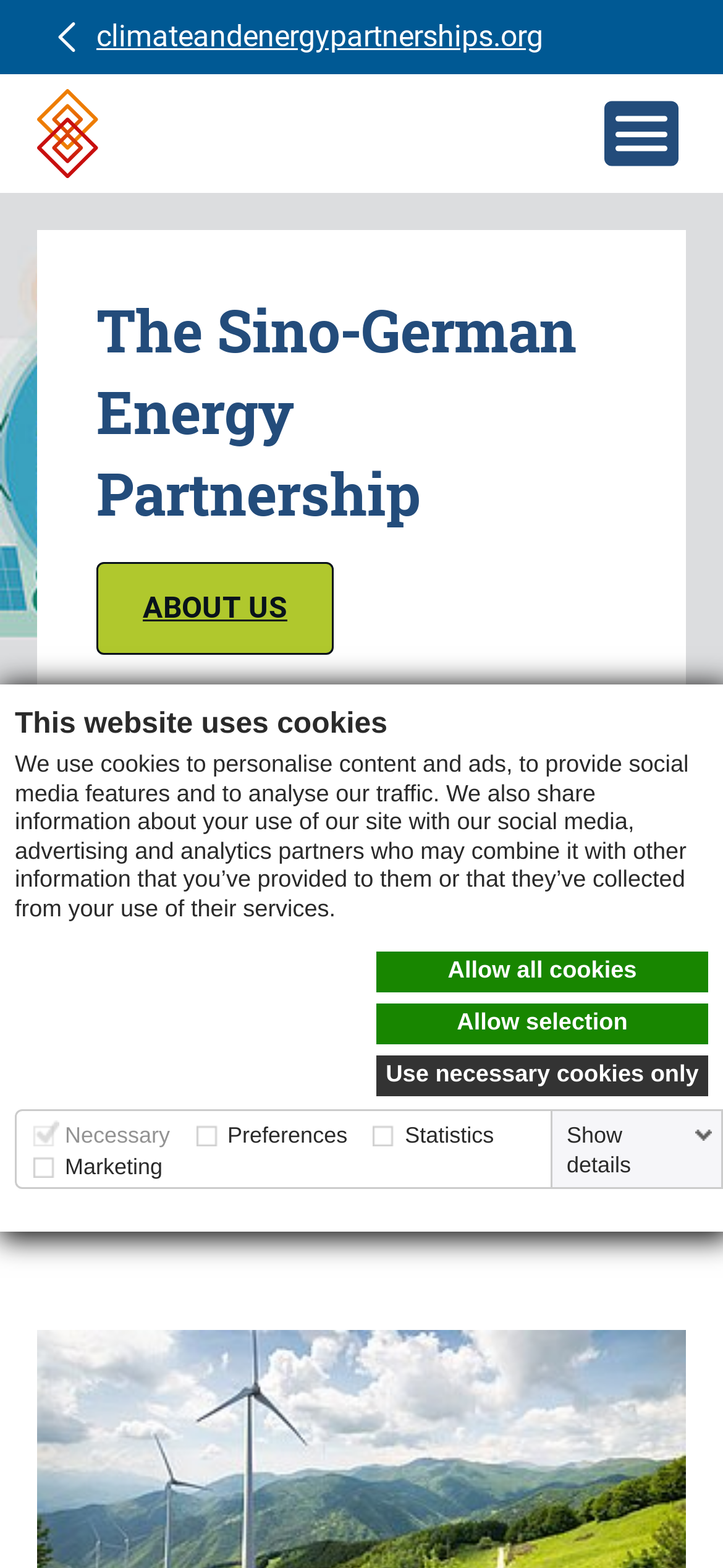Could you determine the bounding box coordinates of the clickable element to complete the instruction: "Scroll to top"? Provide the coordinates as four float numbers between 0 and 1, i.e., [left, top, right, bottom].

[0.79, 0.707, 0.959, 0.767]